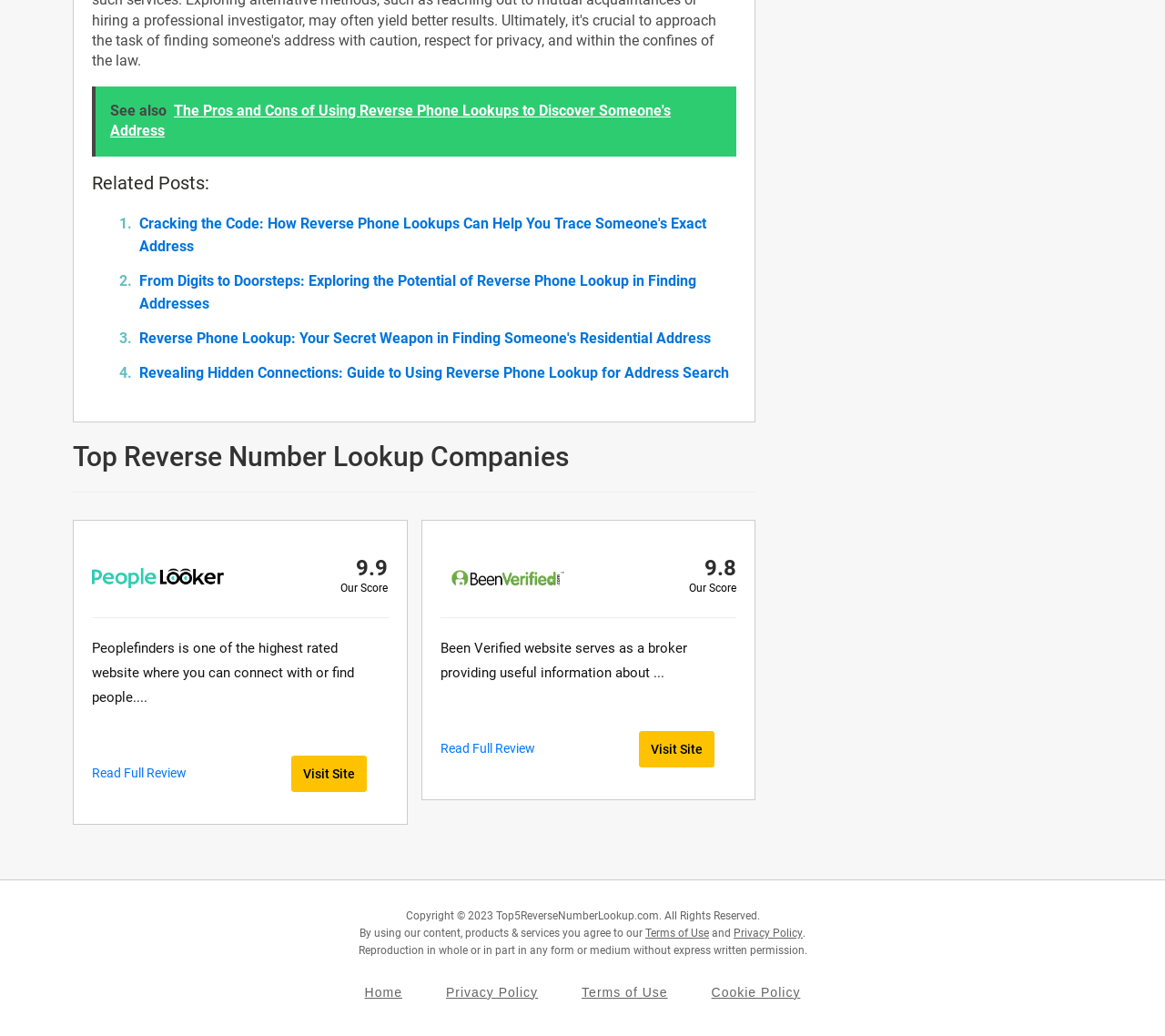Locate the bounding box coordinates of the area that needs to be clicked to fulfill the following instruction: "Visit Peoplefinders website". The coordinates should be in the format of four float numbers between 0 and 1, namely [left, top, right, bottom].

[0.25, 0.729, 0.315, 0.765]